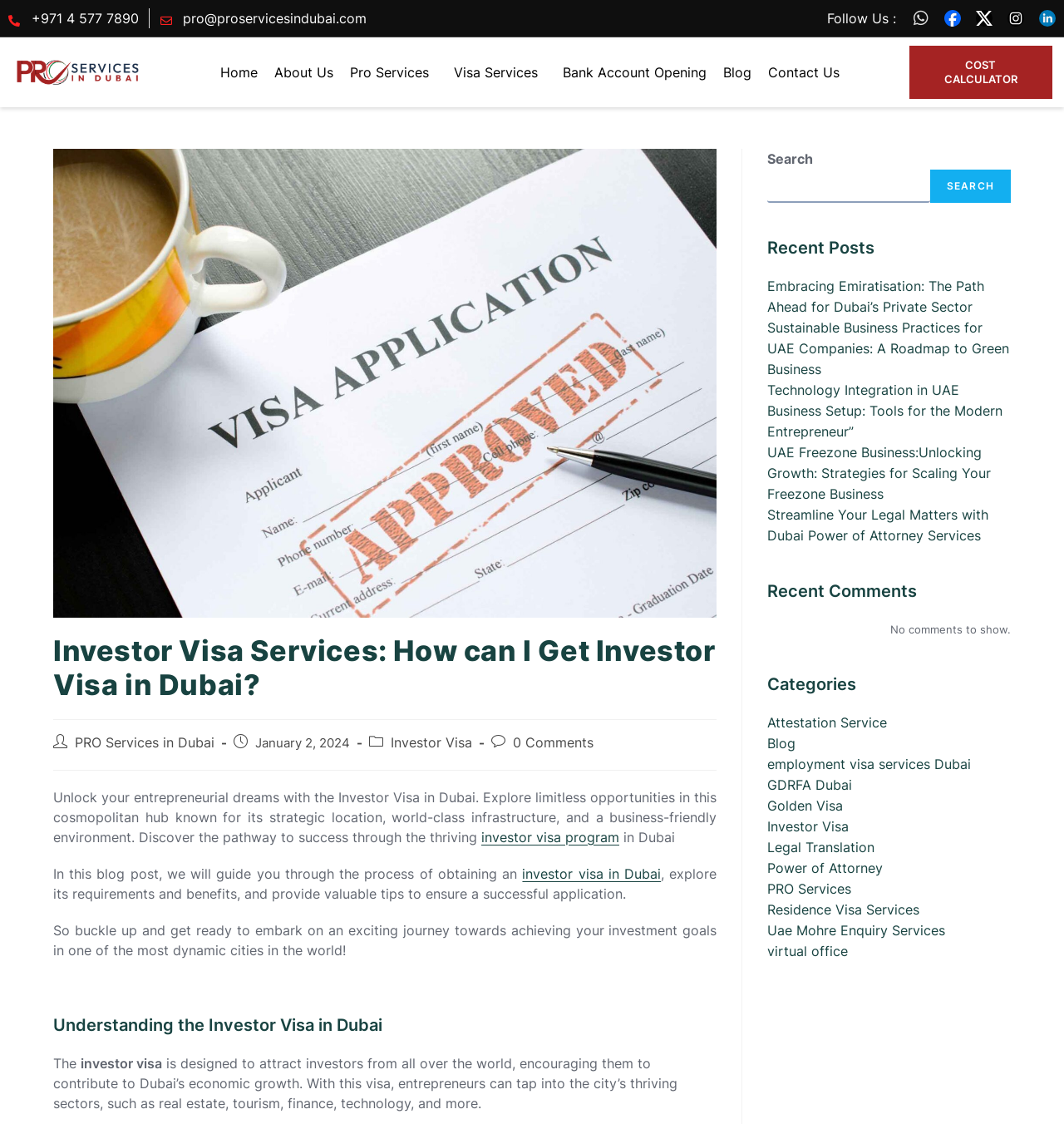Find the bounding box coordinates of the clickable element required to execute the following instruction: "Send an email". Provide the coordinates as four float numbers between 0 and 1, i.e., [left, top, right, bottom].

[0.15, 0.007, 0.345, 0.025]